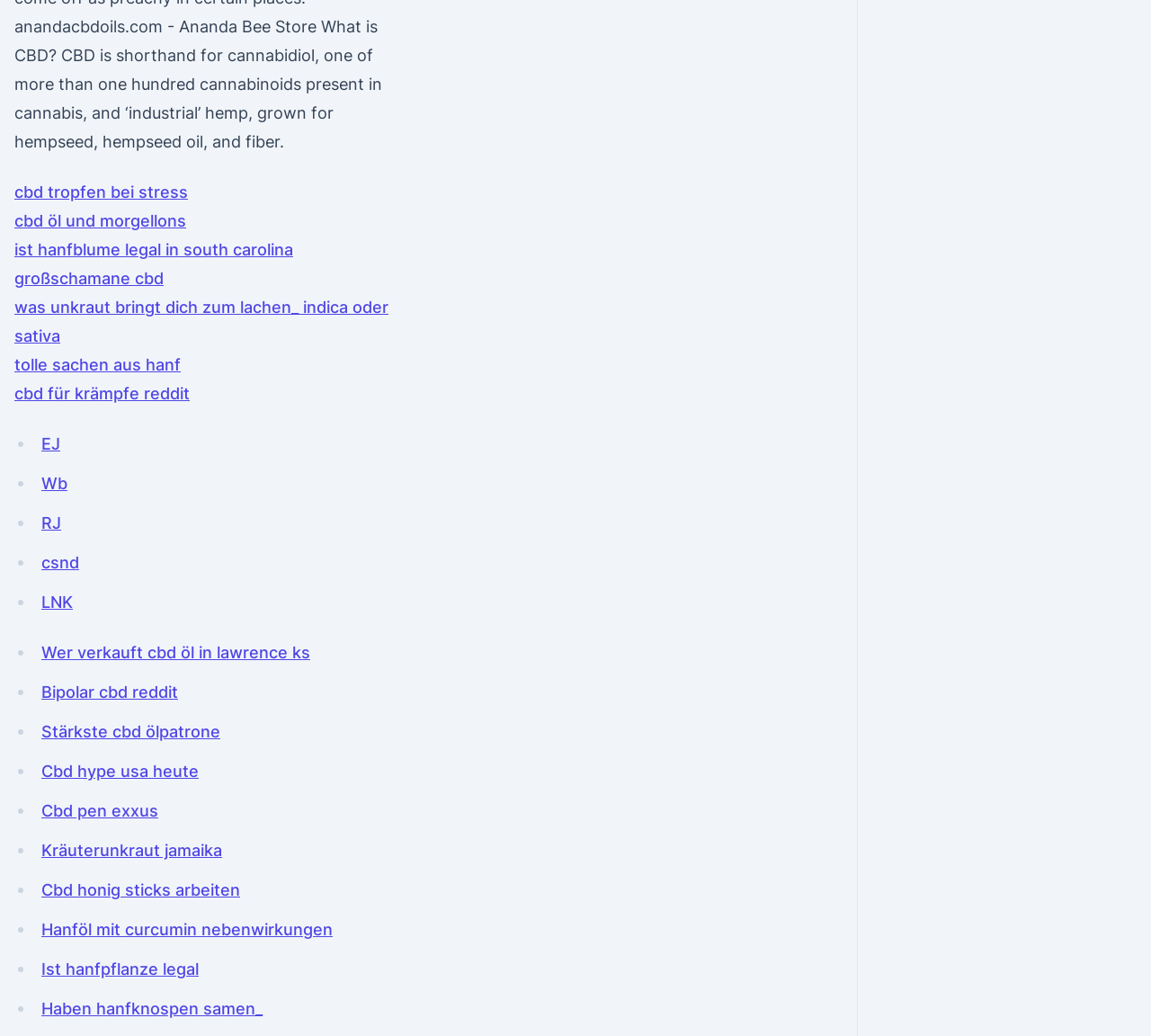Observe the image and answer the following question in detail: What is the main topic of this webpage?

Based on the numerous links on the webpage, it appears that the main topic is CBD, as most of the links contain keywords related to CBD, such as 'cbd tropfen bei stress', 'cbd öl und morgellons', and 'cbd für krämpfe reddit'.